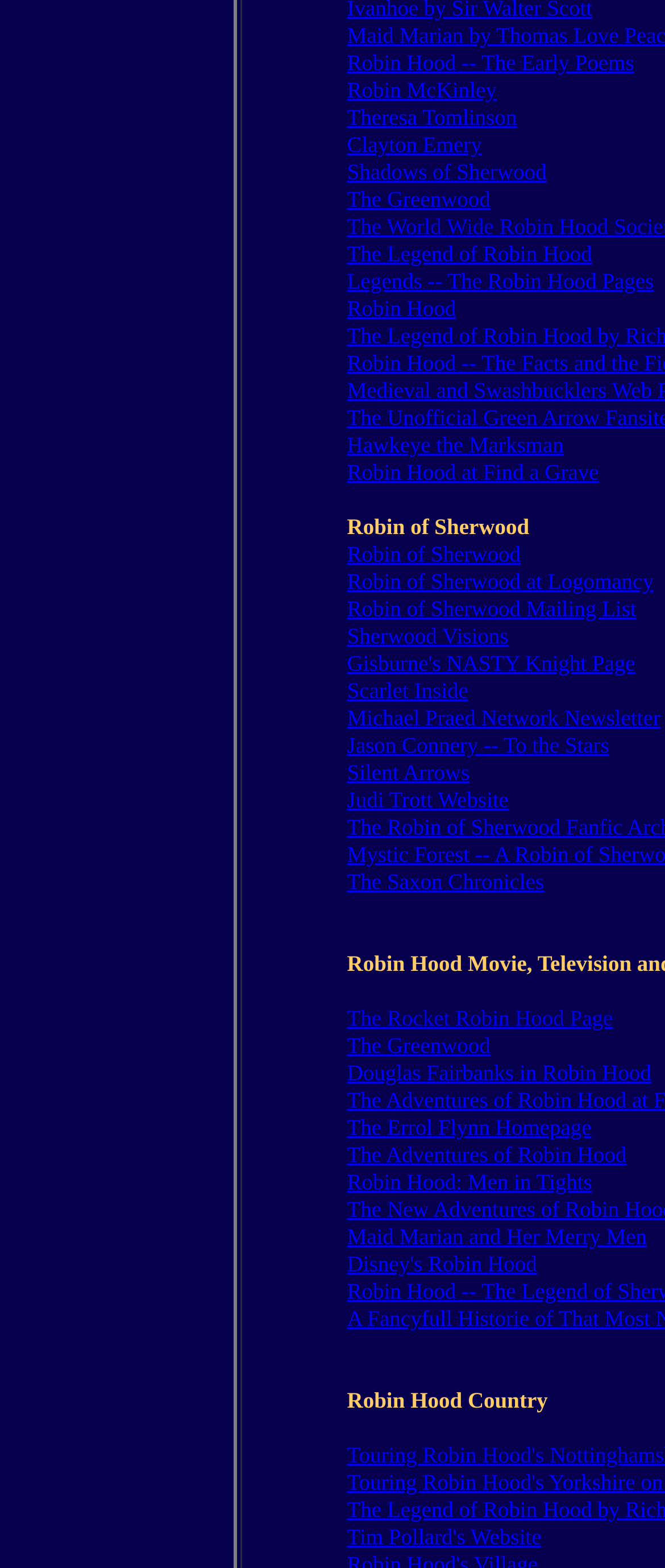Determine the bounding box coordinates for the HTML element described here: "Theresa Tomlinson".

[0.522, 0.065, 0.777, 0.084]